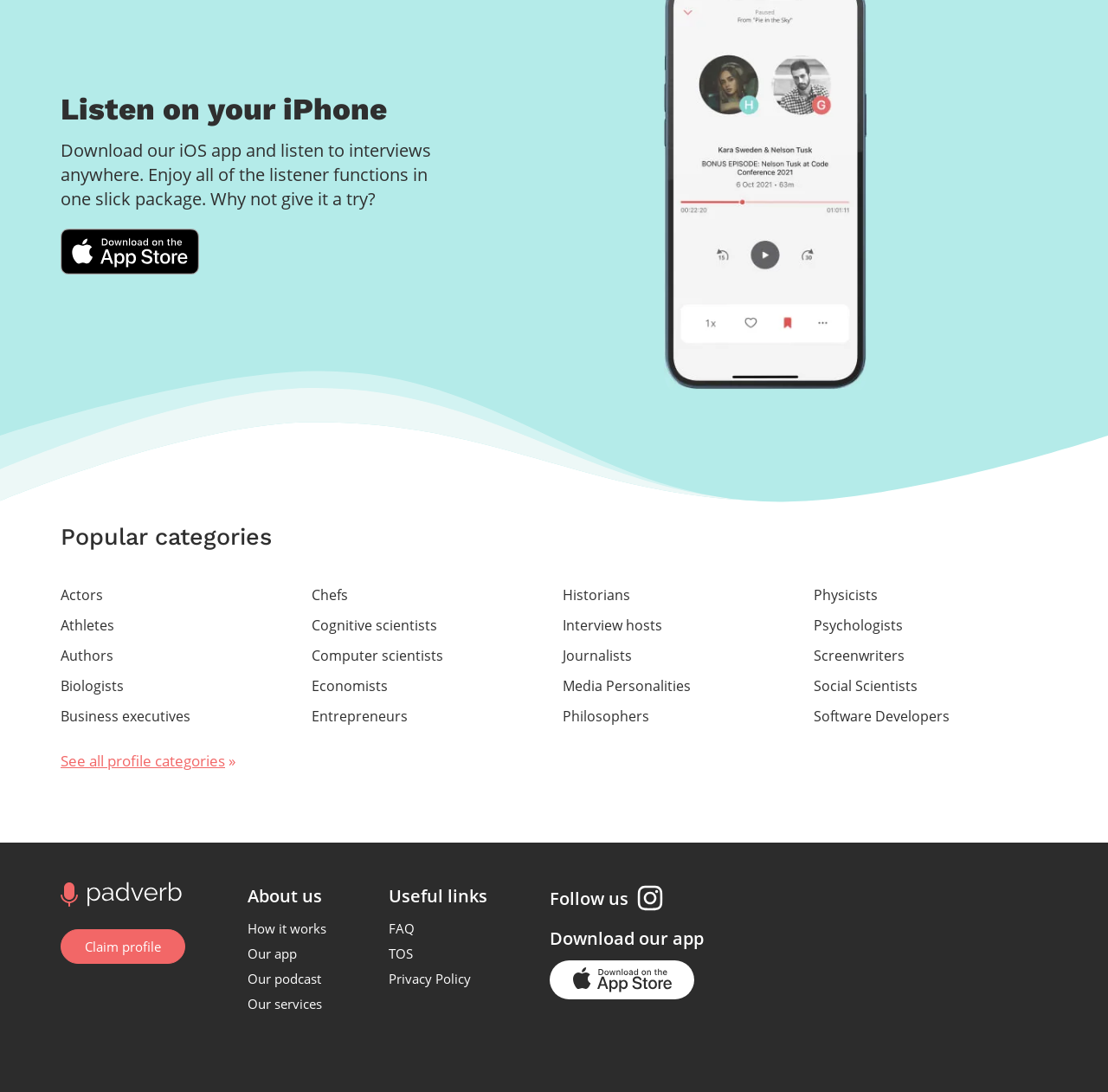What is the main purpose of the iOS app?
Provide an in-depth and detailed answer to the question.

The main purpose of the iOS app is to listen to interviews, as stated in the heading 'Listen on your iPhone' and the description 'Download our iOS app and listen to interviews anywhere.'